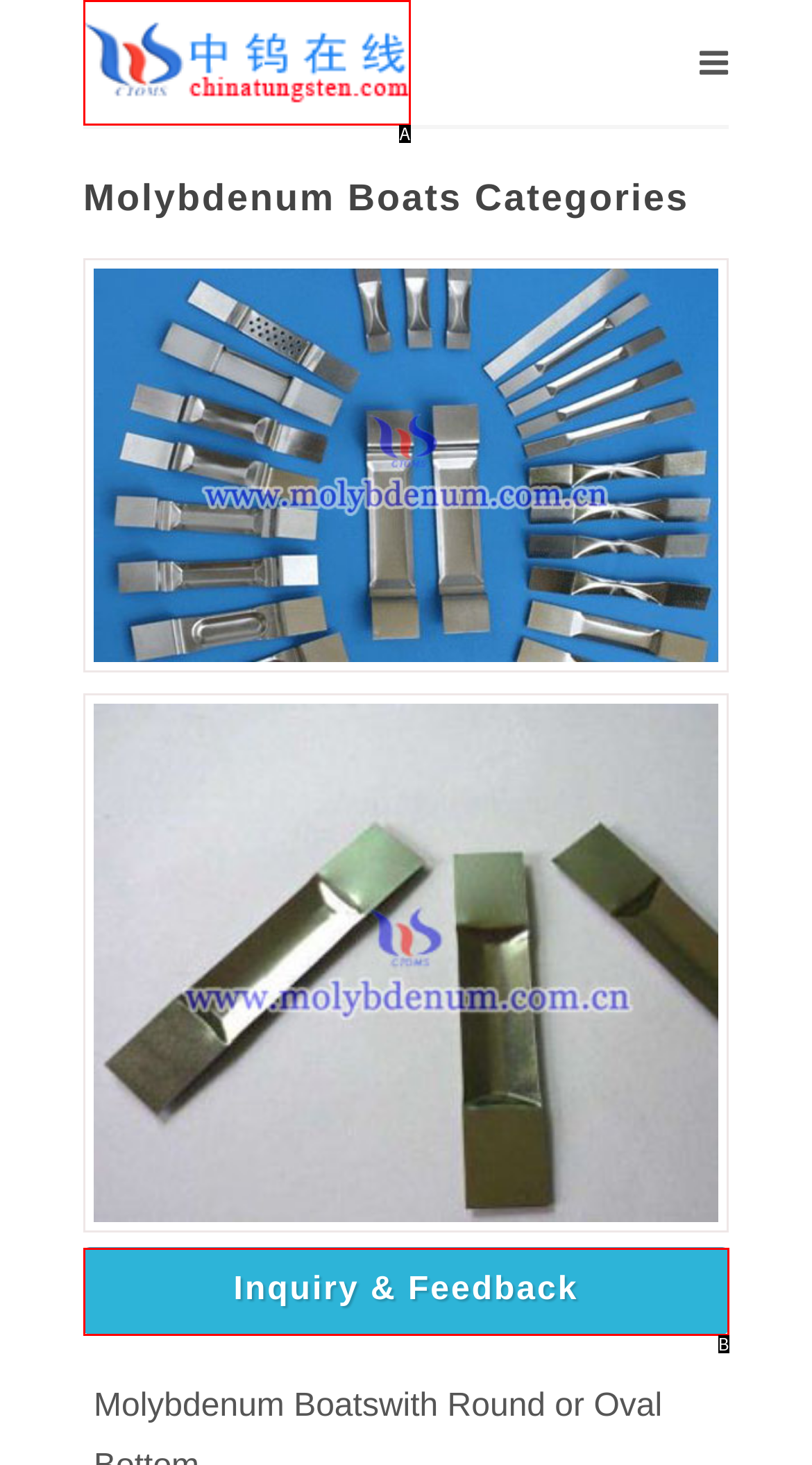Given the description: Inquiry & Feedback, determine the corresponding lettered UI element.
Answer with the letter of the selected option.

B